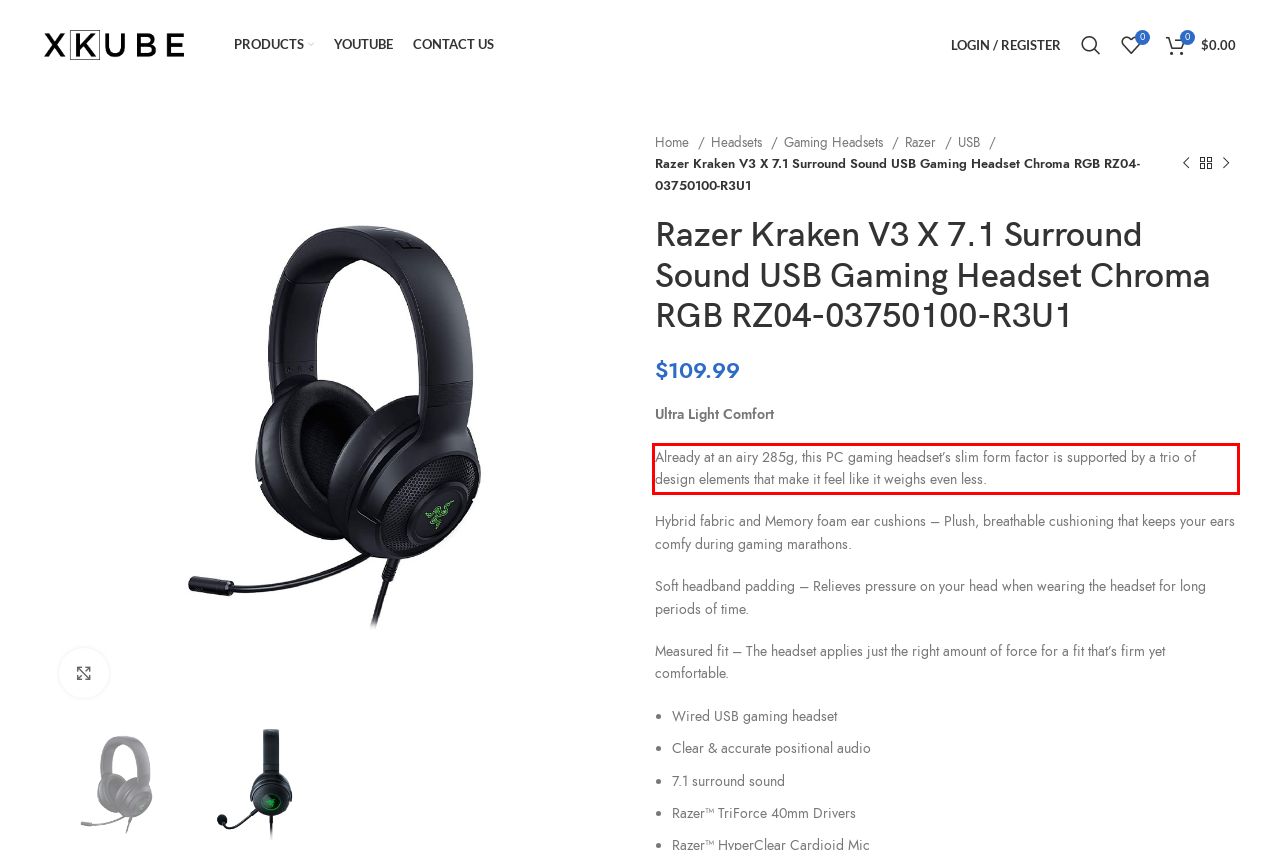Given a screenshot of a webpage containing a red rectangle bounding box, extract and provide the text content found within the red bounding box.

Already at an airy 285g, this PC gaming headset’s slim form factor is supported by a trio of design elements that make it feel like it weighs even less.